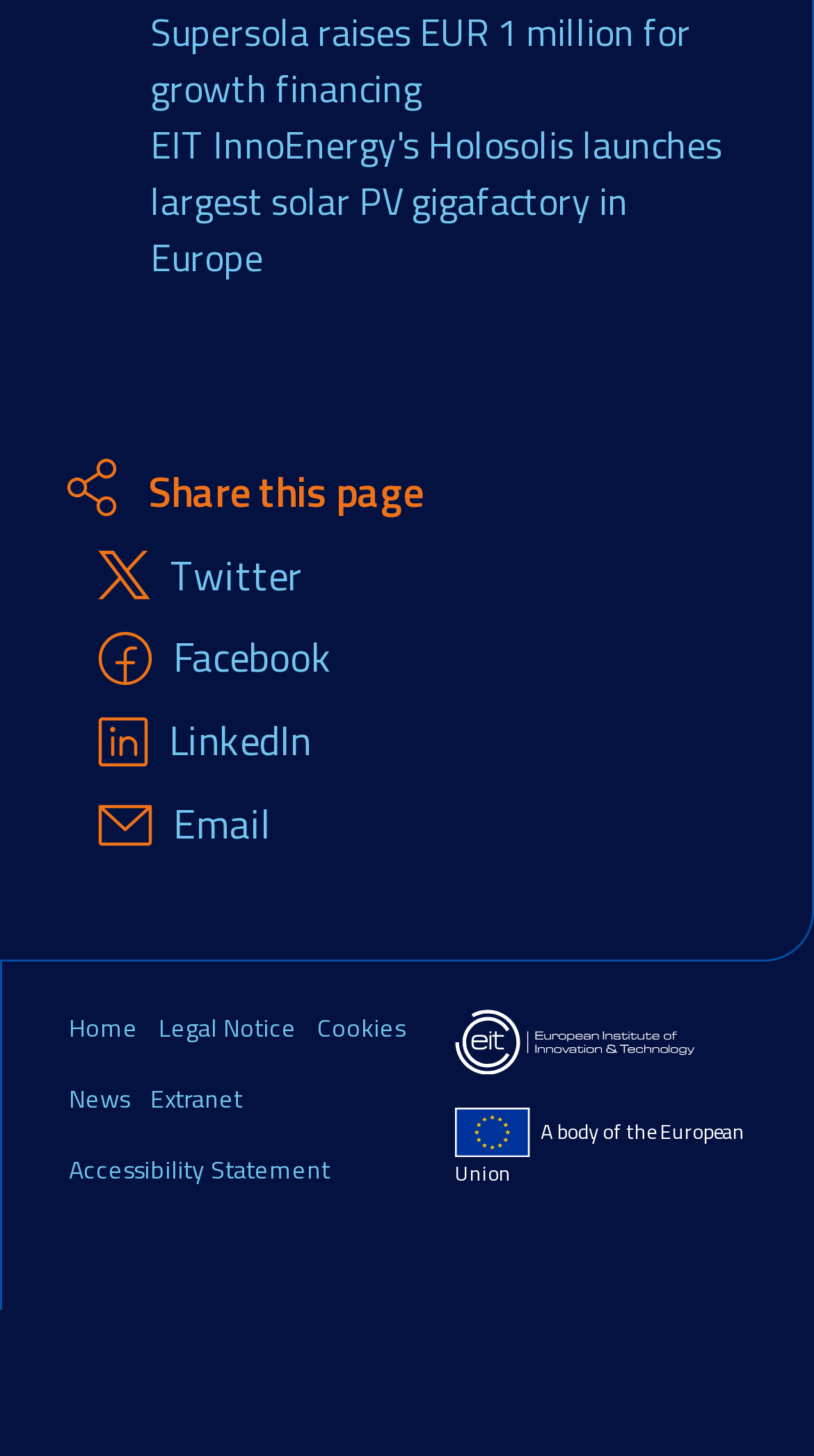What is the last link in the footer section?
Using the image, elaborate on the answer with as much detail as possible.

I looked at the footer section of the webpage and found the links in the order of Home, Legal Notice, Cookies, News, Extranet, and Accessibility Statement, so the last link is Accessibility Statement.